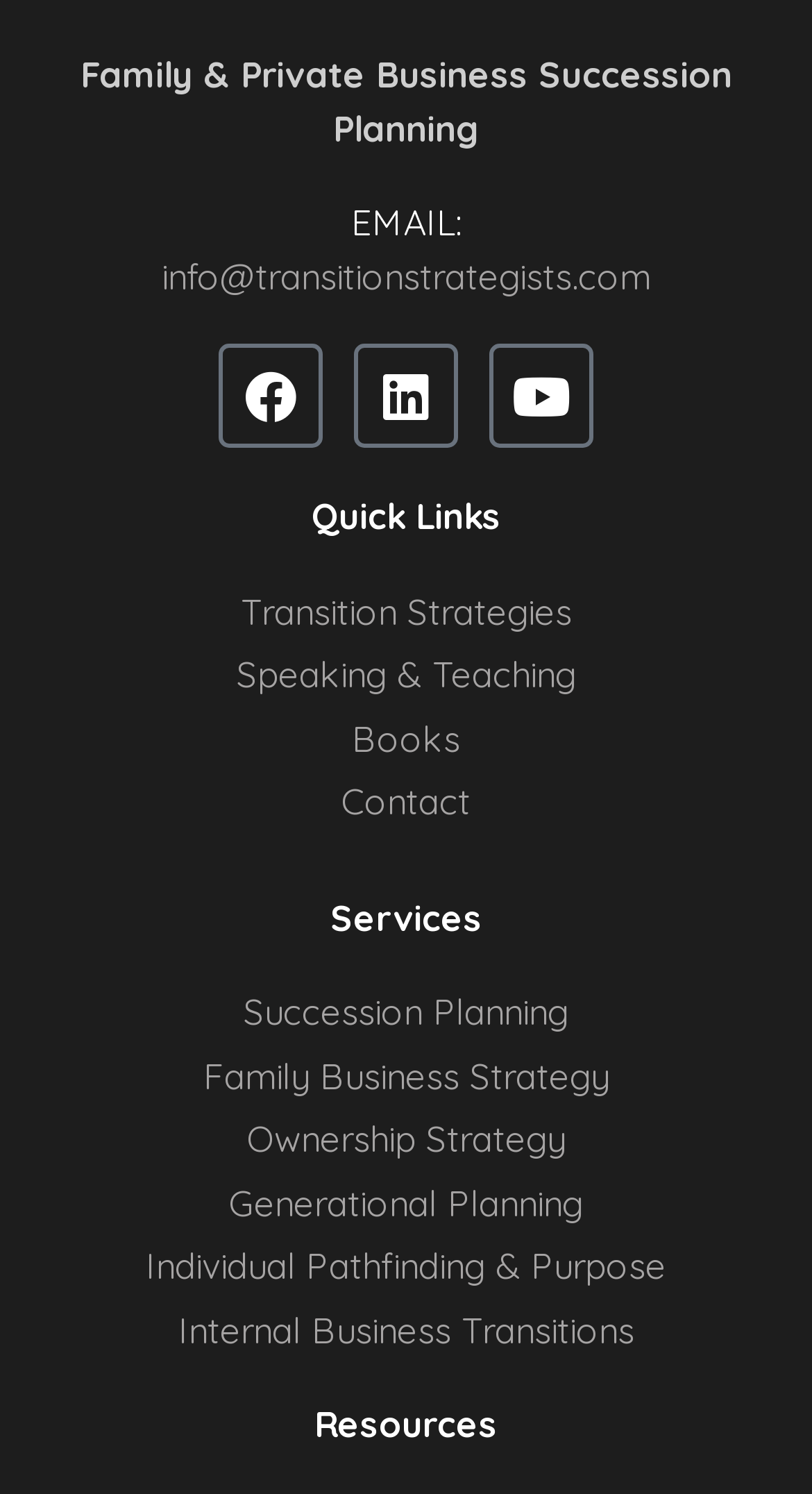Please determine the bounding box coordinates of the element to click on in order to accomplish the following task: "Visit the Transition Strategies page". Ensure the coordinates are four float numbers ranging from 0 to 1, i.e., [left, top, right, bottom].

[0.103, 0.391, 0.897, 0.427]